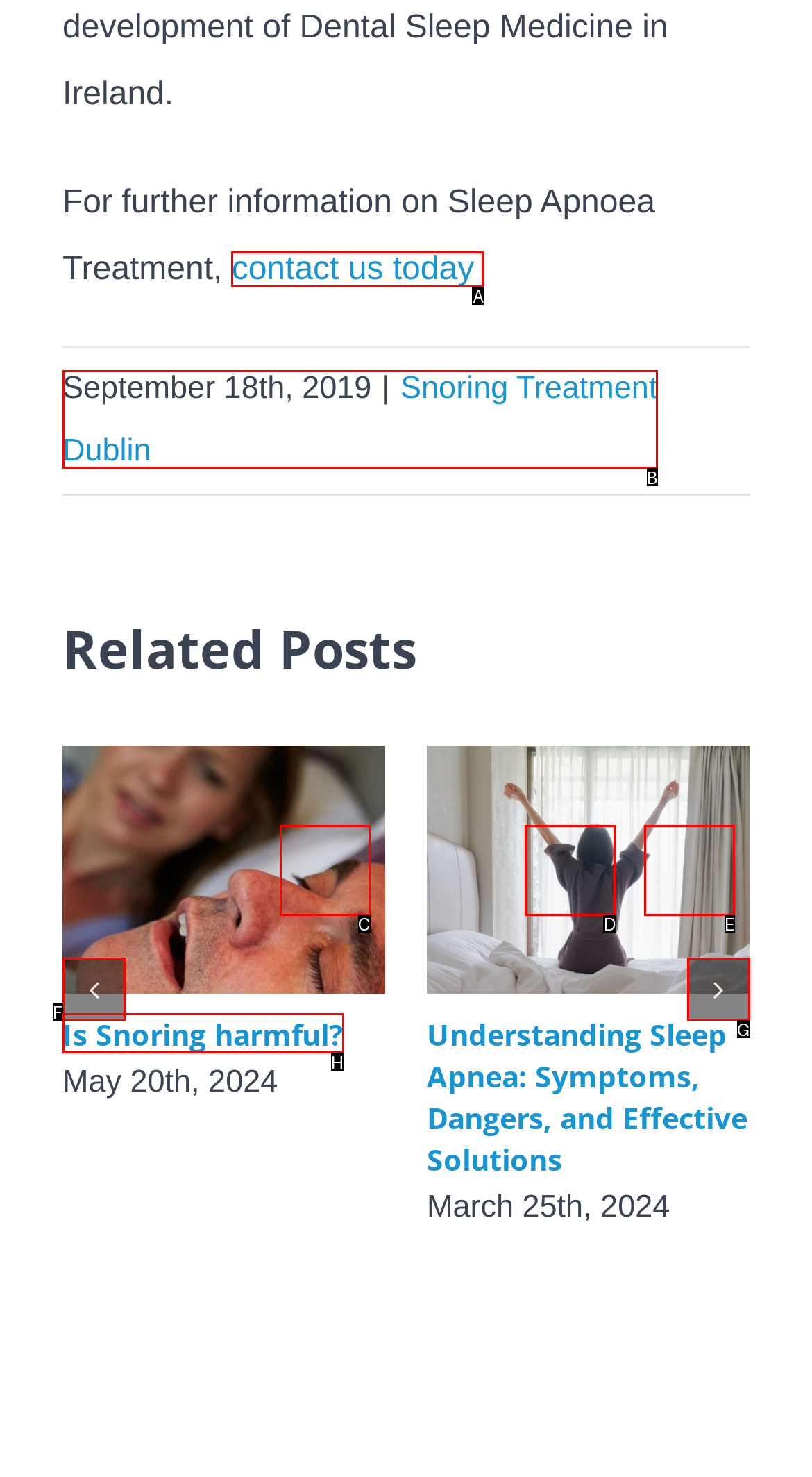Identify the HTML element that corresponds to the description: Gallery Provide the letter of the matching option directly from the choices.

C